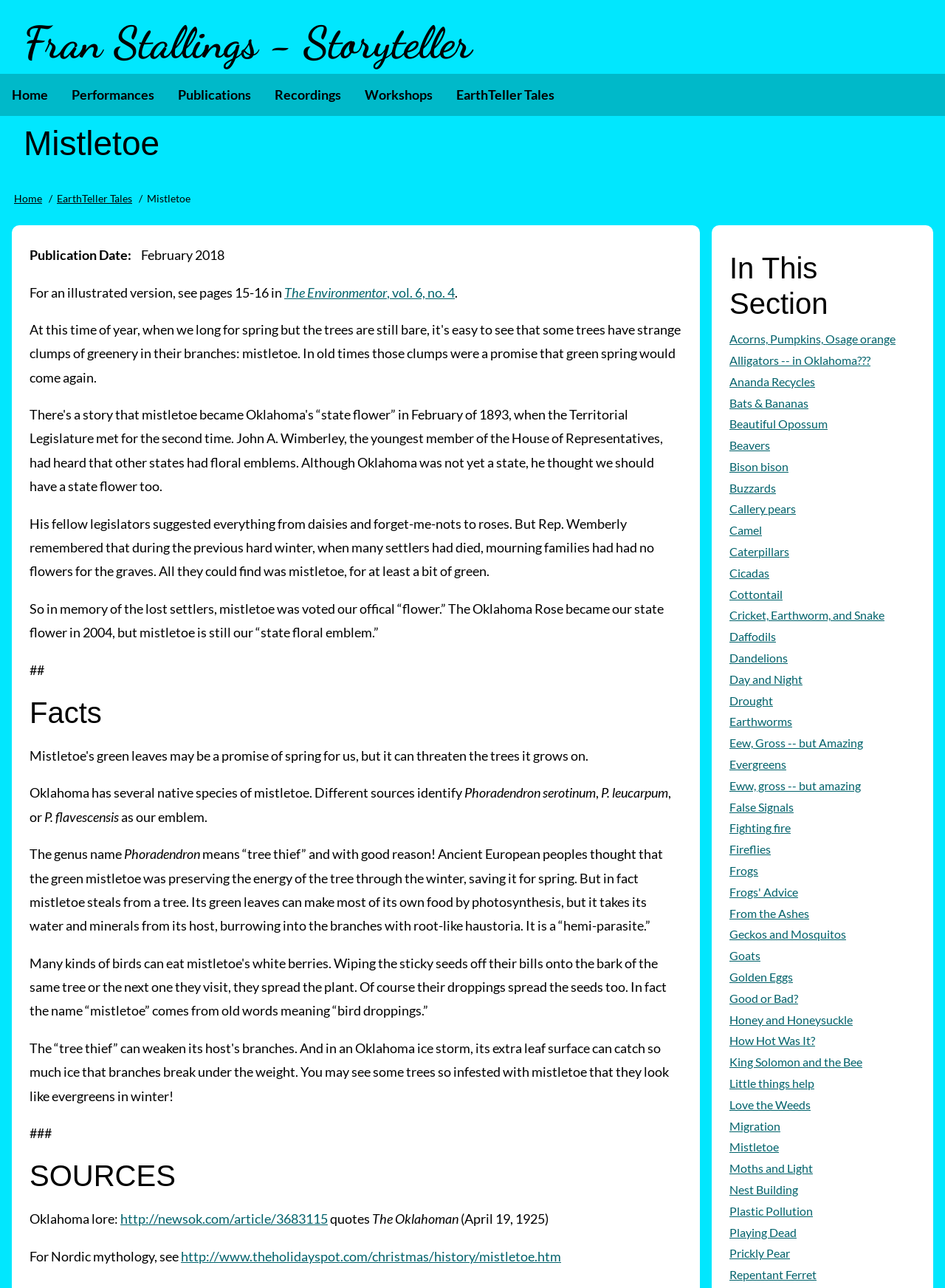Please identify the primary heading on the webpage and return its text.

Fran Stallings - Storyteller